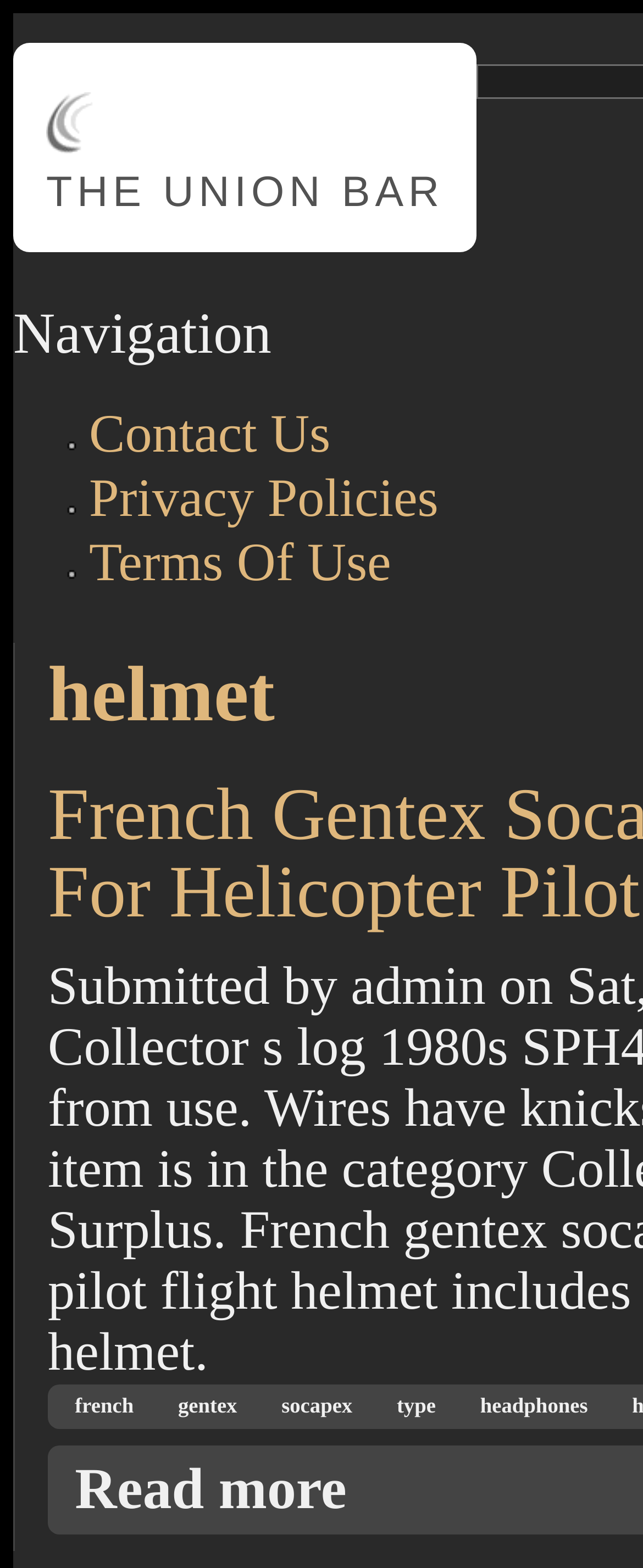Bounding box coordinates are specified in the format (top-left x, top-left y, bottom-right x, bottom-right y). All values are floating point numbers bounded between 0 and 1. Please provide the bounding box coordinate of the region this sentence describes: Privacy Policies

[0.138, 0.285, 0.682, 0.323]